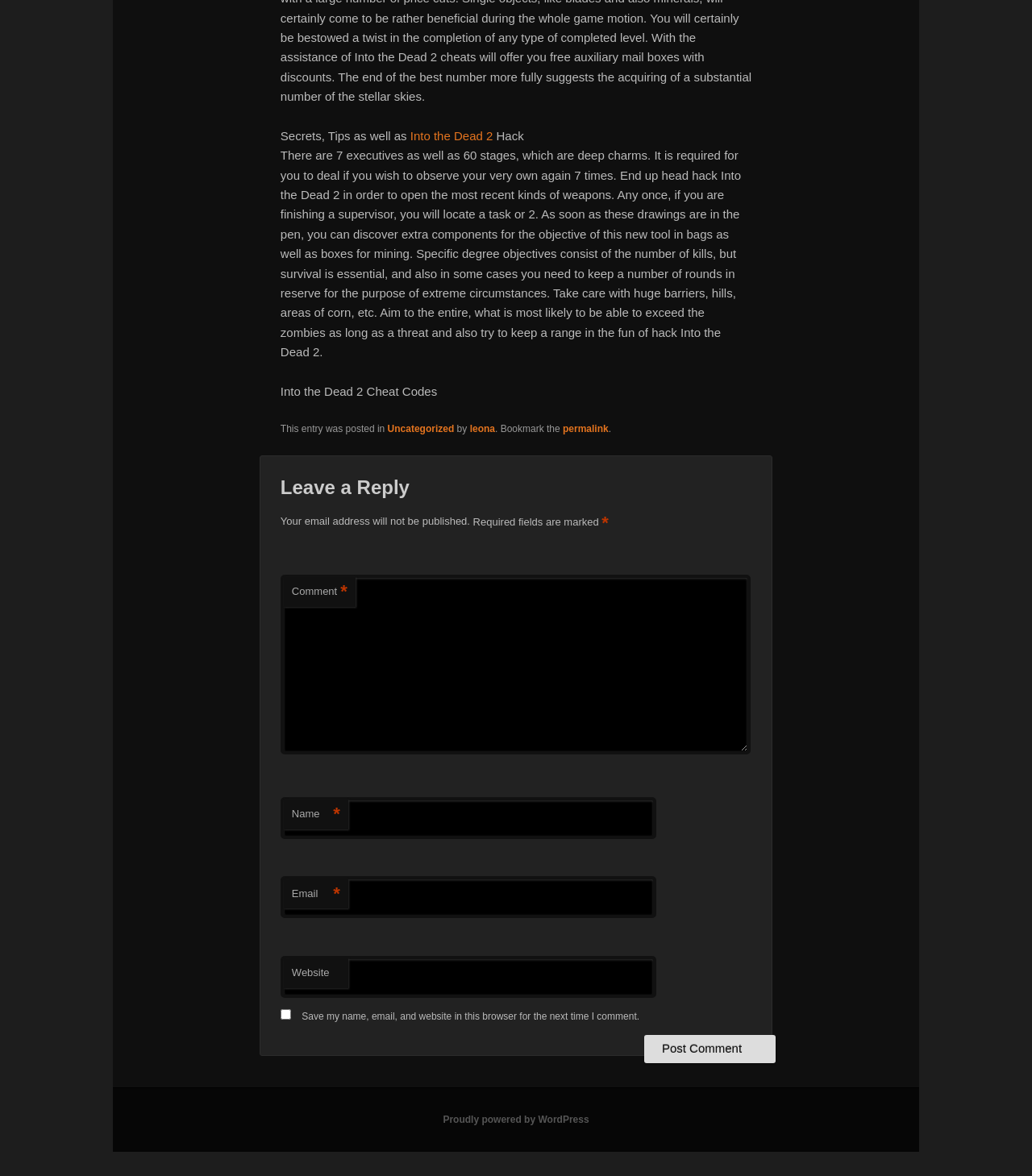Please identify the bounding box coordinates of the region to click in order to complete the task: "Enter a comment in the 'Comment' field". The coordinates must be four float numbers between 0 and 1, specified as [left, top, right, bottom].

[0.272, 0.488, 0.727, 0.641]